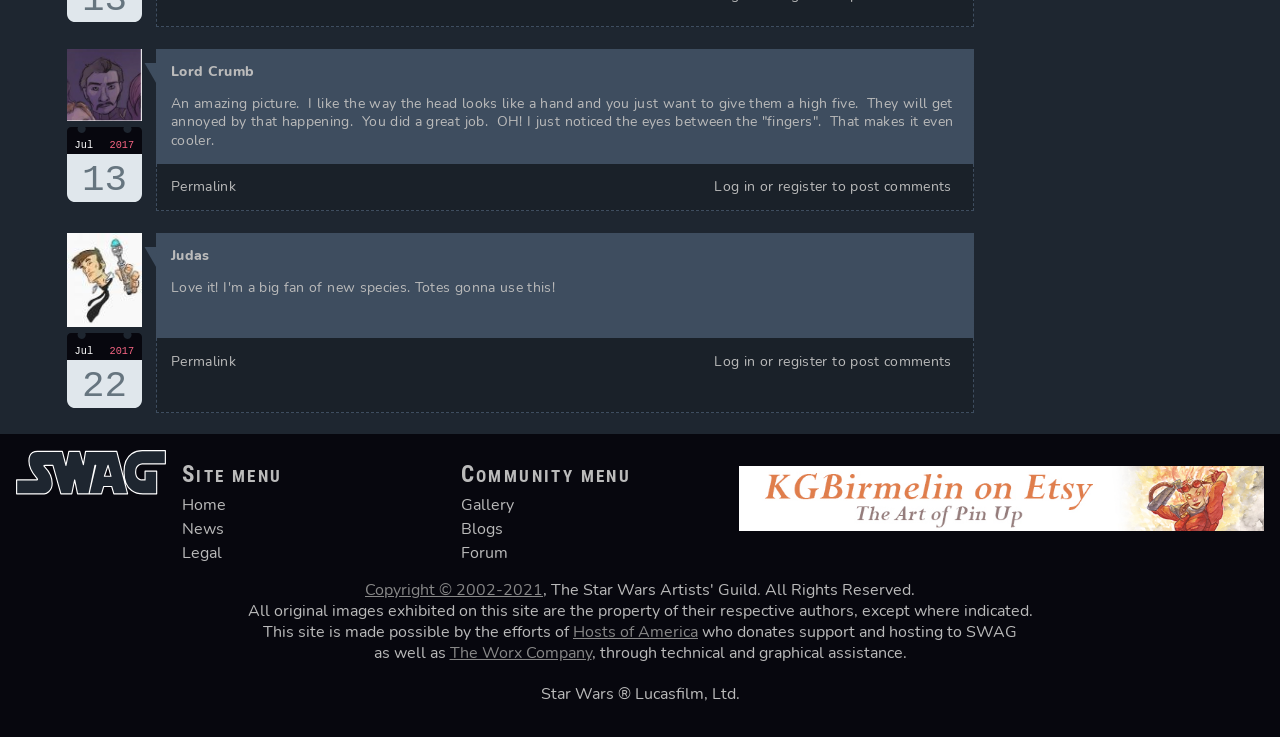What is the date of the first article?
Based on the image, give a one-word or short phrase answer.

2017 Jul 13